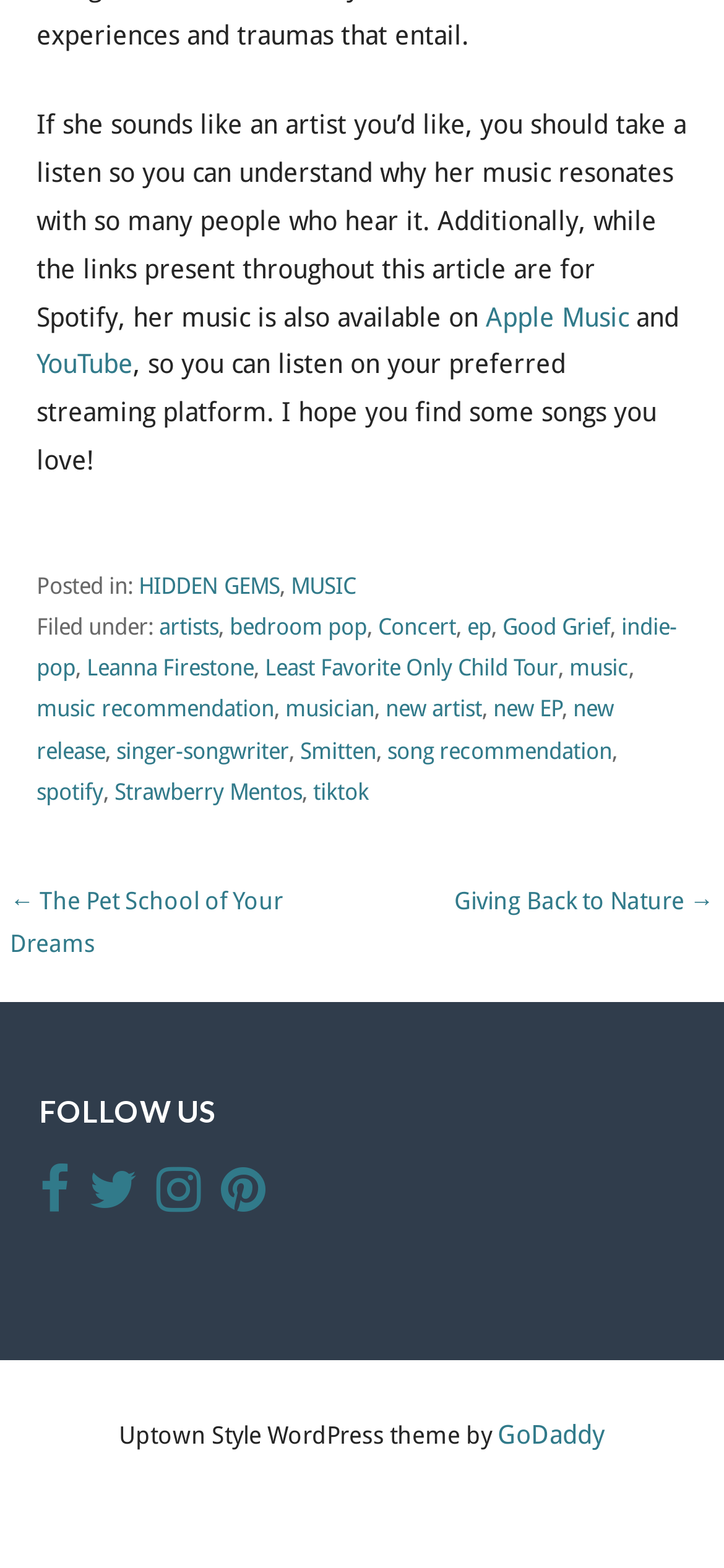Identify and provide the bounding box for the element described by: "Giving Back to Nature →".

[0.627, 0.565, 0.986, 0.583]